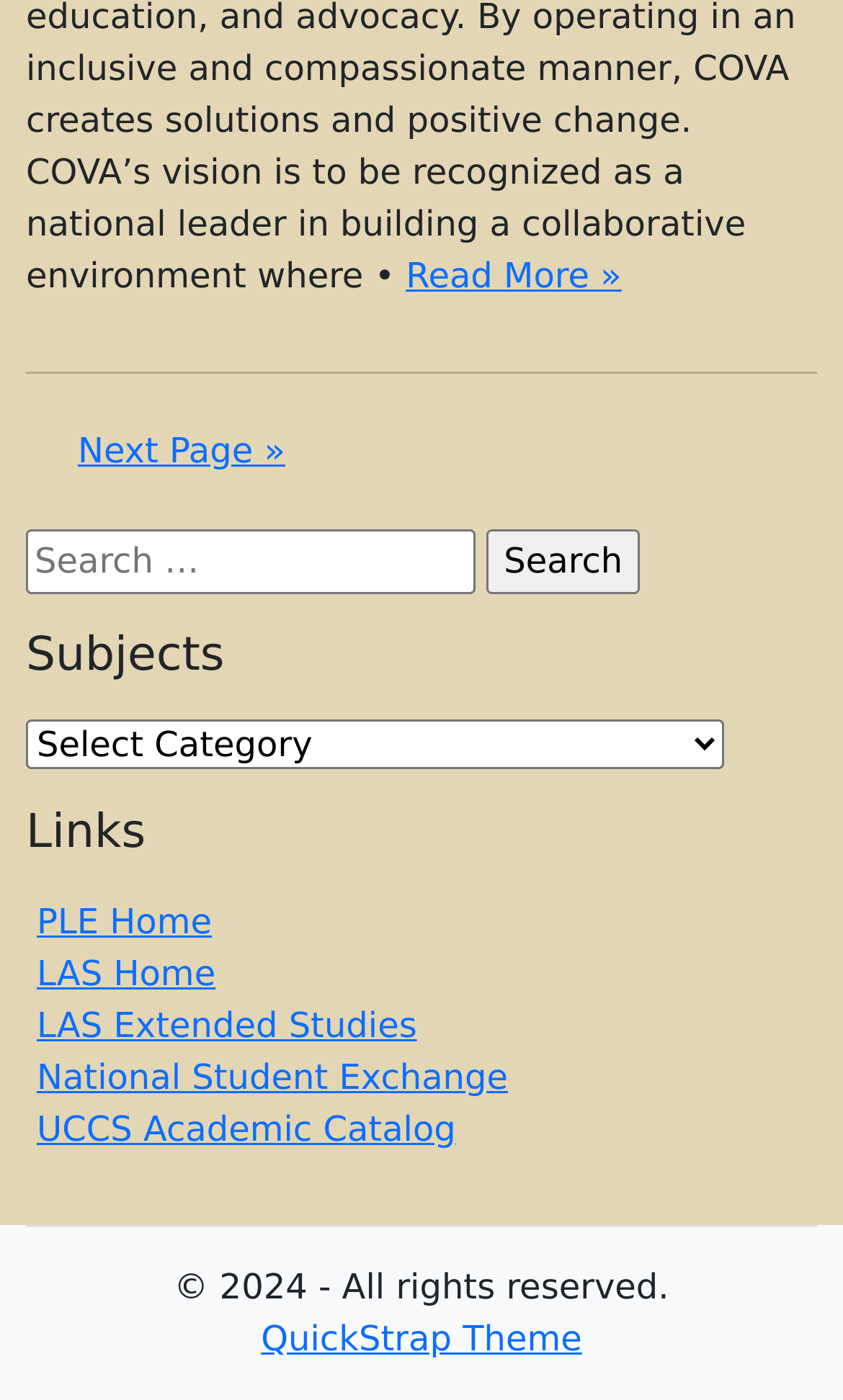Specify the bounding box coordinates of the area to click in order to follow the given instruction: "Visit PLE Home."

[0.044, 0.643, 0.251, 0.673]